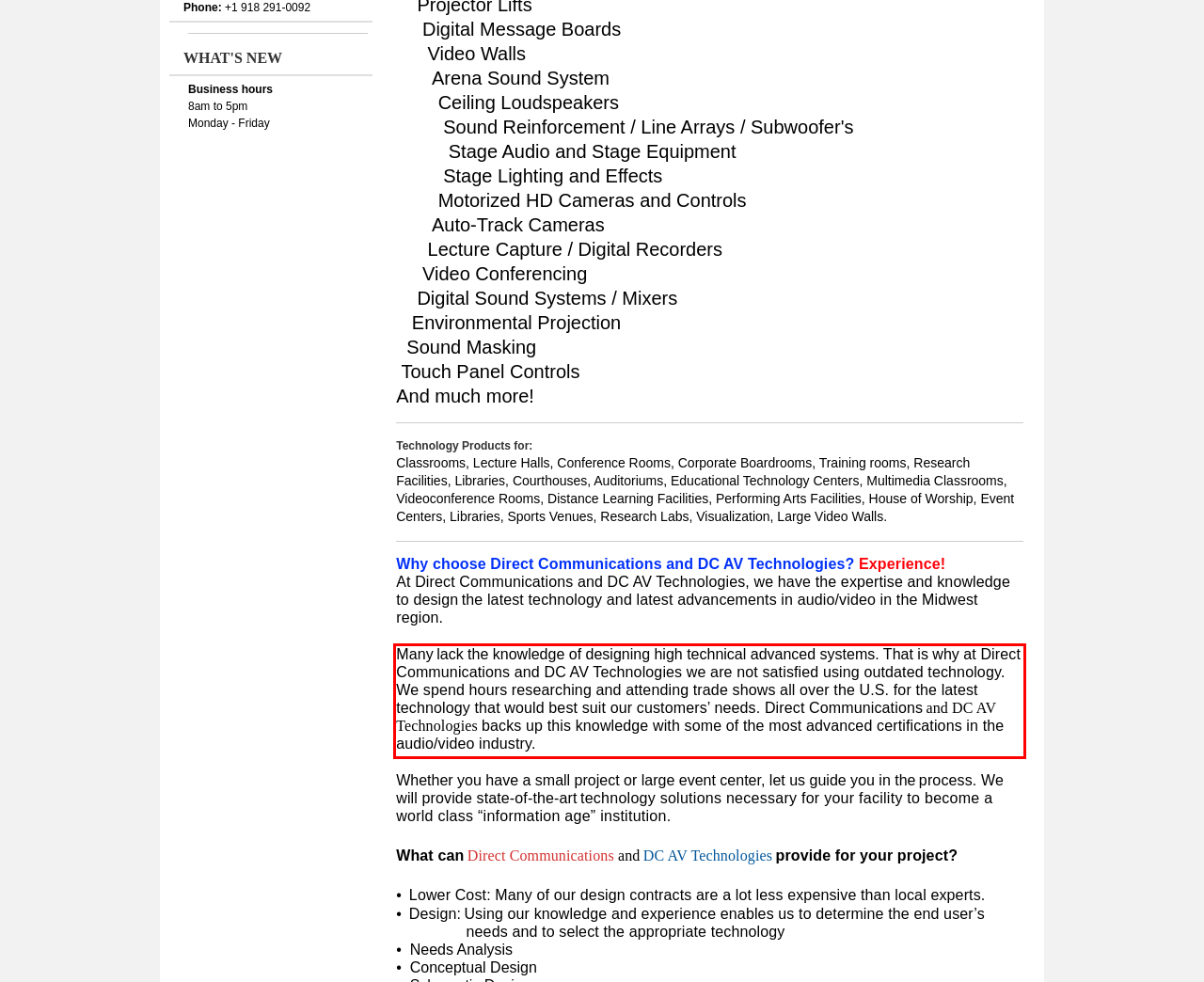Using the provided webpage screenshot, recognize the text content in the area marked by the red bounding box.

Many lack the knowledge of designing high technical advanced systems. That is why at Direct Communications and DC AV Technologies we are not satisfied using outdated technology. We spend hours researching and attending trade shows all over the U.S. for the latest technology that would best suit our customers’ needs. Direct Communications and DC AV Technologies backs up this knowledge with some of the most advanced certifications in the audio/video industry.